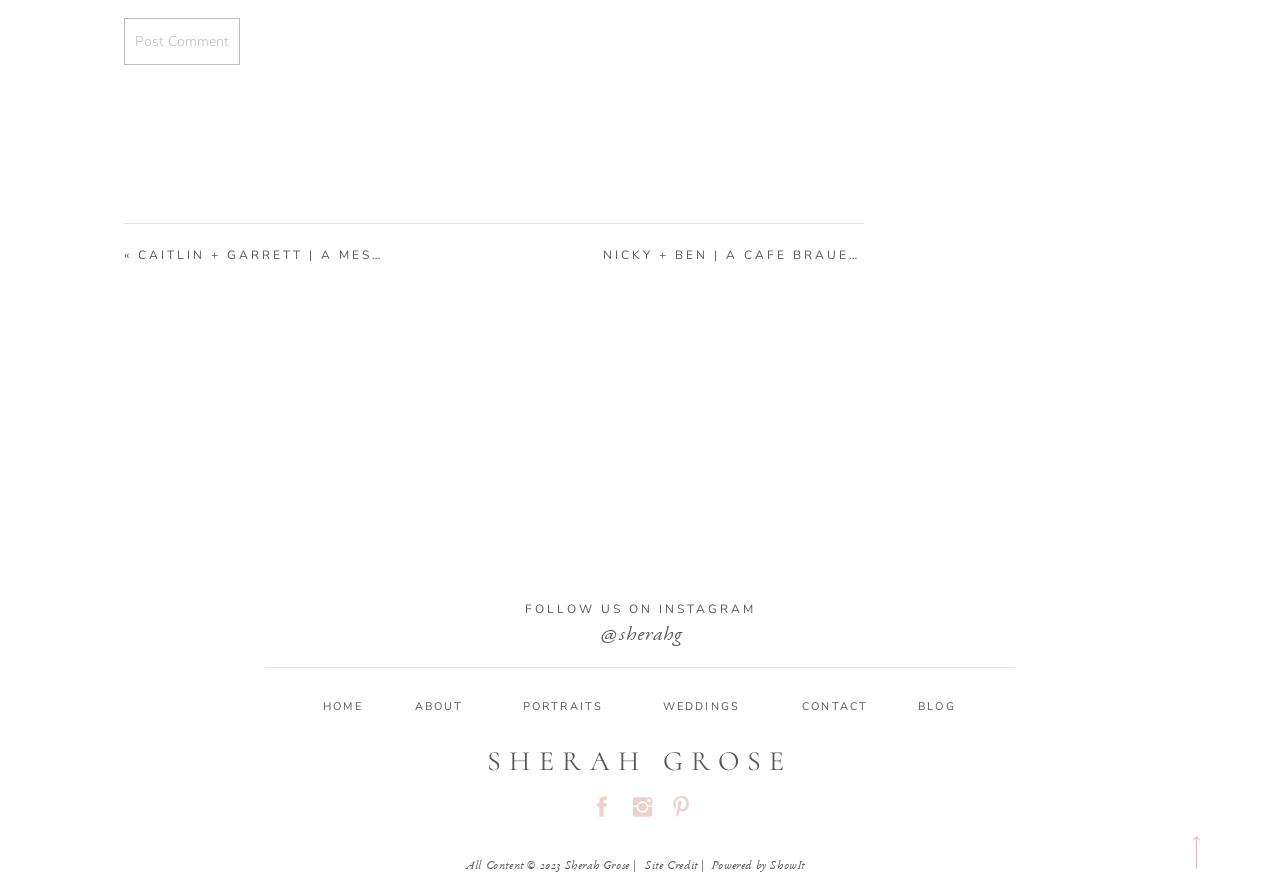Identify the bounding box coordinates necessary to click and complete the given instruction: "Connect with experts".

None